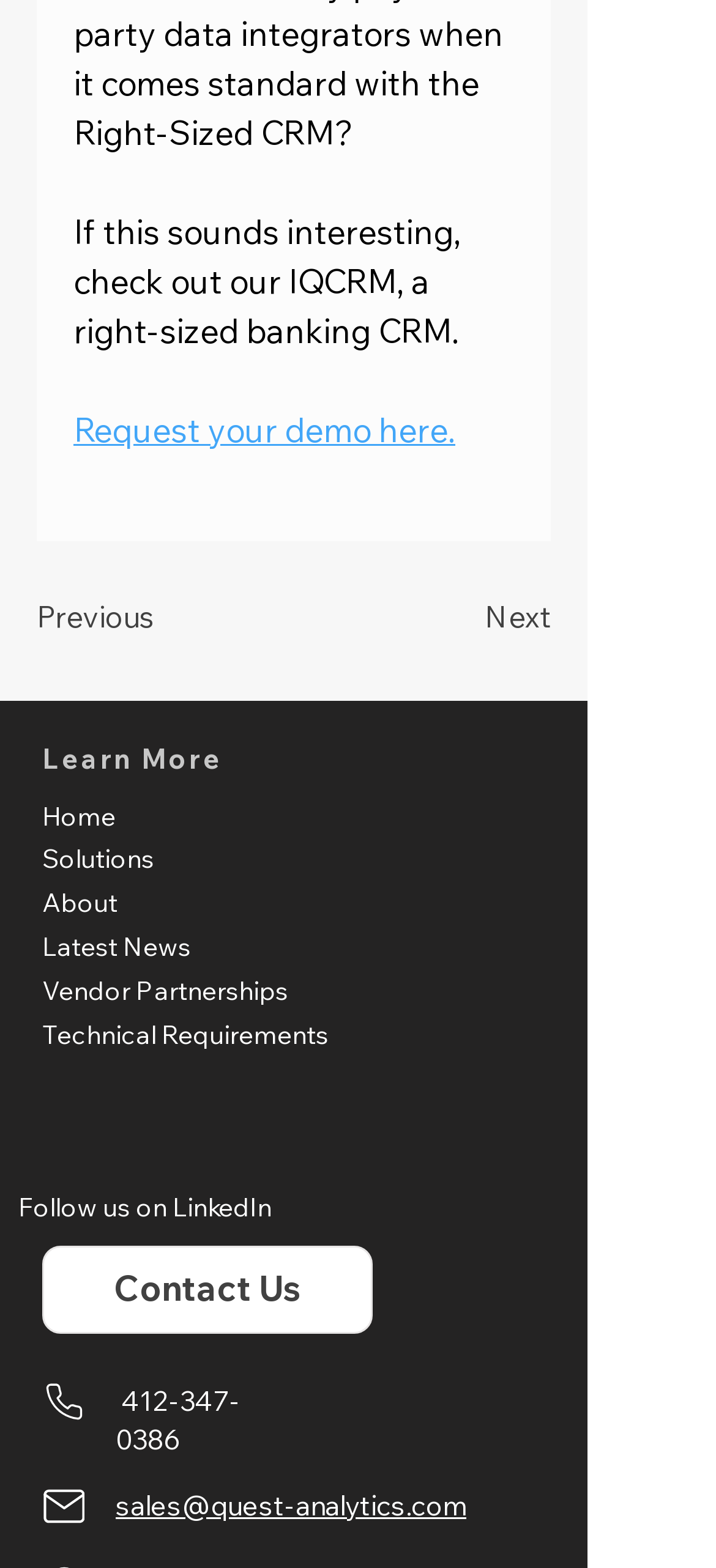Using the element description: "aria-label="LinkedIn - White Circle"", determine the bounding box coordinates. The coordinates should be in the format [left, top, right, bottom], with values between 0 and 1.

[0.267, 0.702, 0.367, 0.748]